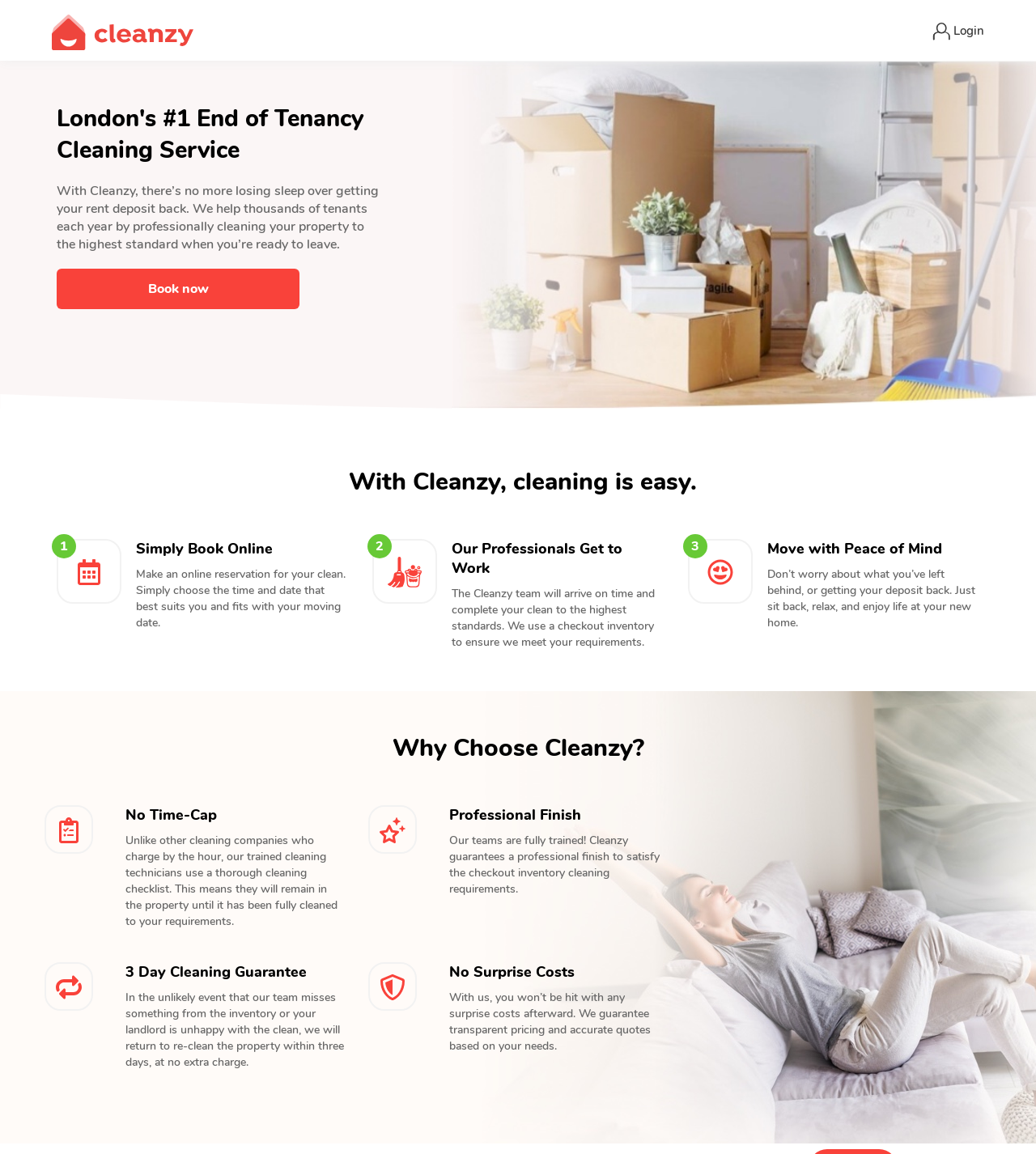Please provide a comprehensive answer to the question based on the screenshot: What is the guarantee offered by Cleanzy?

According to the webpage, Cleanzy offers a 3 Day Cleaning Guarantee, which means that if the team misses something from the inventory or the landlord is unhappy with the clean, they will return to re-clean the property within three days, at no extra charge.